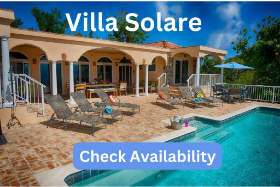What is the call to action displayed in the image?
From the screenshot, provide a brief answer in one word or phrase.

Check Availability